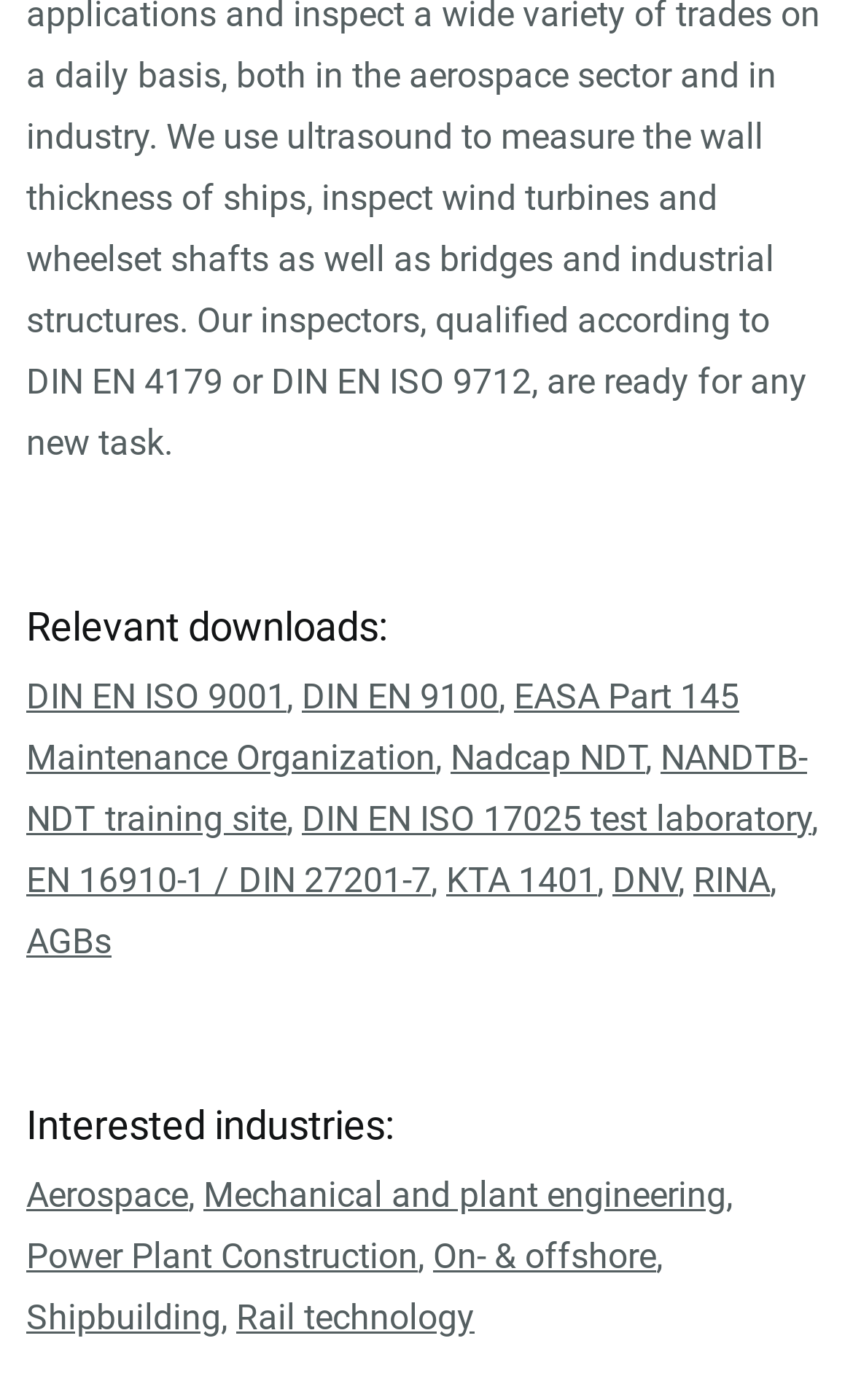Based on the image, give a detailed response to the question: What is the last download link?

The last download link is 'RINA' which is located at the bottom of the webpage under the 'Relevant downloads:' heading.